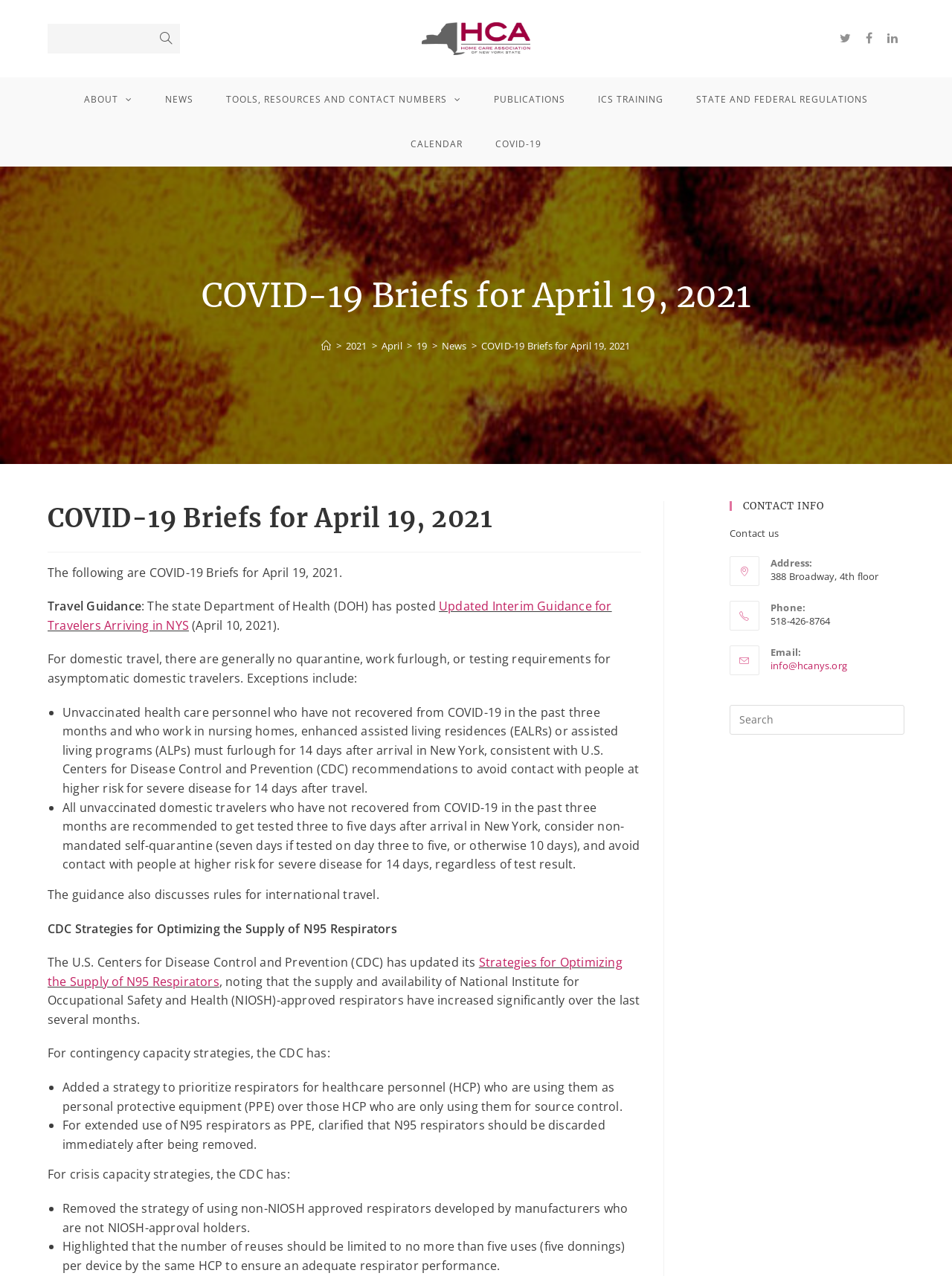Please provide the main heading of the webpage content.

COVID-19 Briefs for April 19, 2021